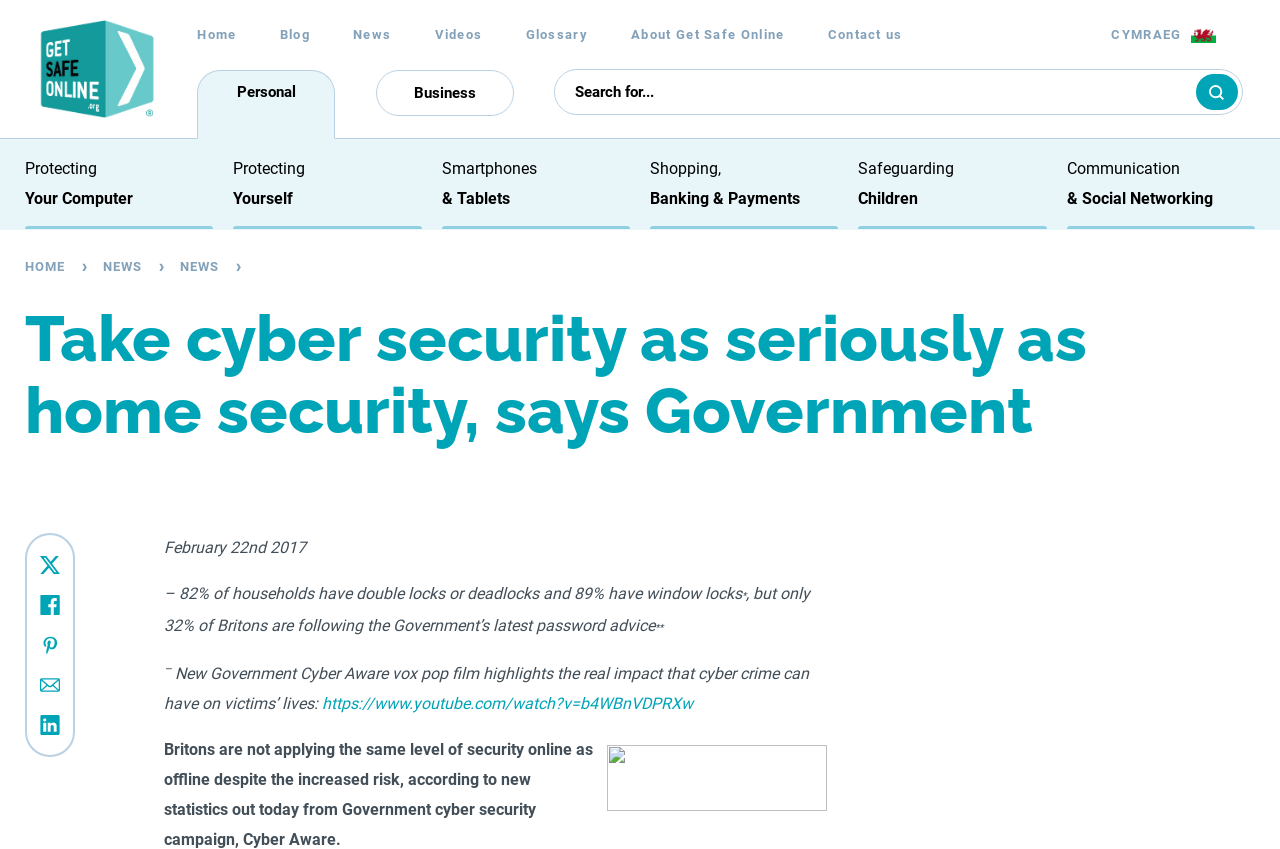What is the purpose of the 'Cyber Aware' campaign?
Ensure your answer is thorough and detailed.

Based on the webpage content, it appears that the 'Cyber Aware' campaign is a government initiative aimed at raising awareness about the importance of online security and encouraging people to take necessary measures to protect themselves from cyber threats.